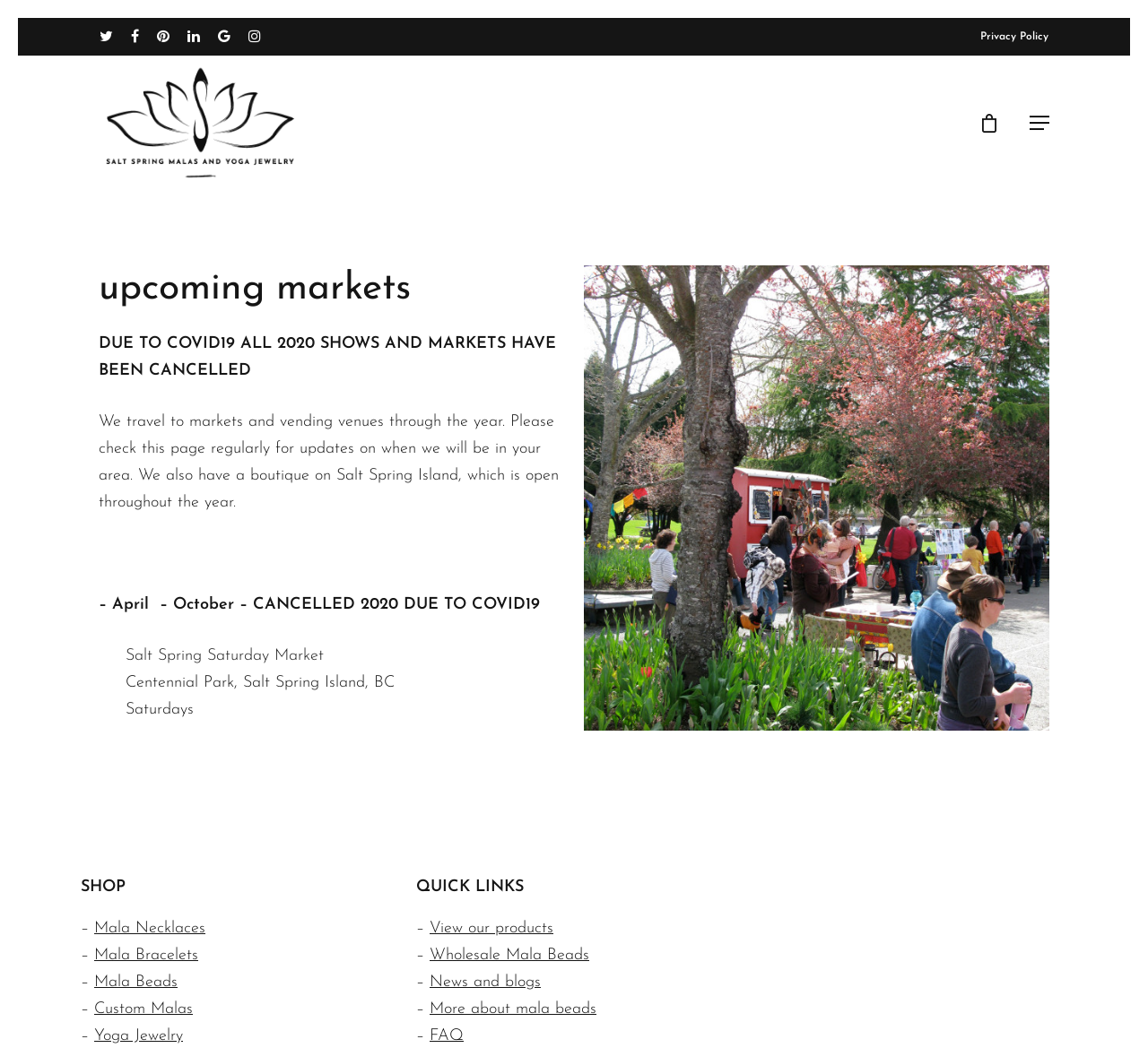Determine the bounding box coordinates of the target area to click to execute the following instruction: "View upcoming markets."

[0.086, 0.26, 0.492, 0.293]